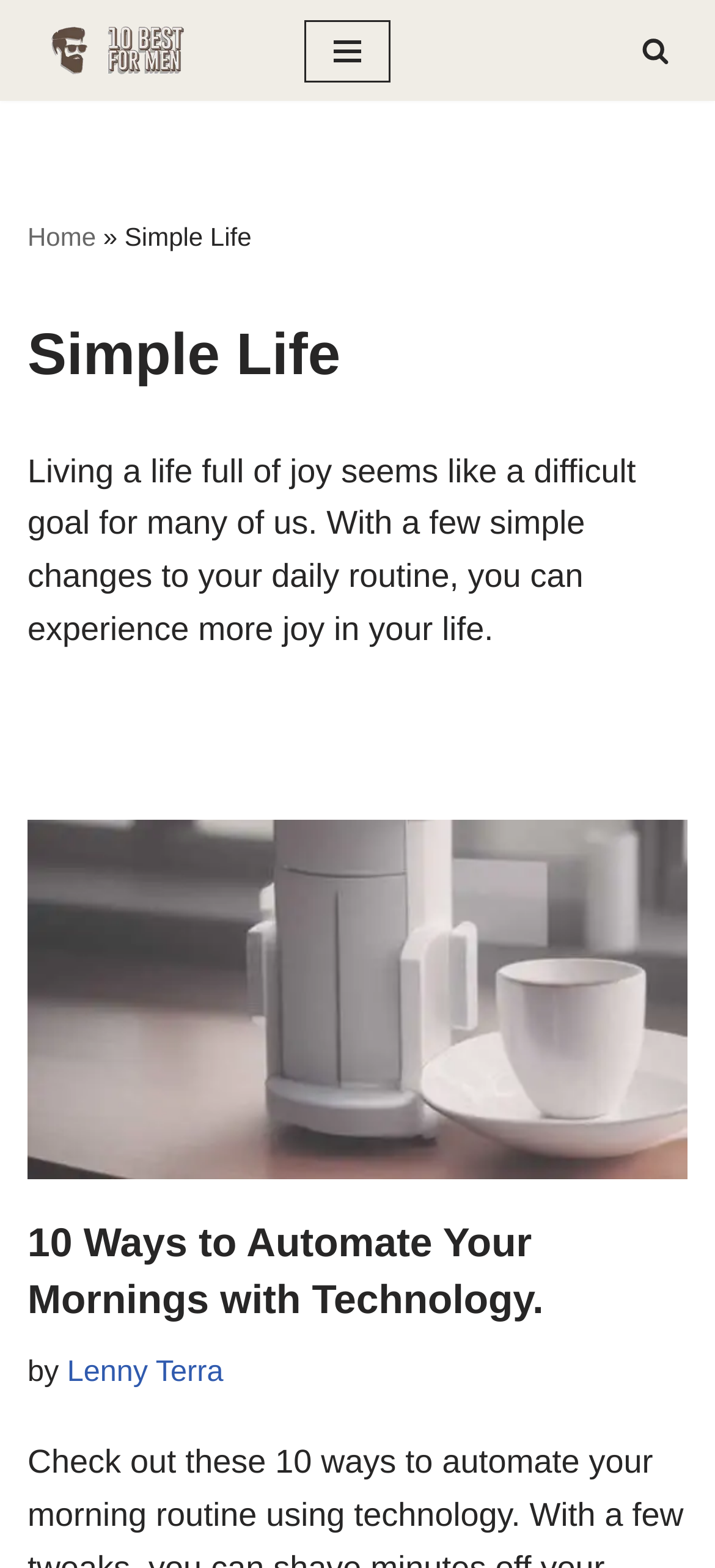Determine the bounding box coordinates for the area that needs to be clicked to fulfill this task: "Open the 'Navigation Menu'". The coordinates must be given as four float numbers between 0 and 1, i.e., [left, top, right, bottom].

[0.426, 0.012, 0.546, 0.052]